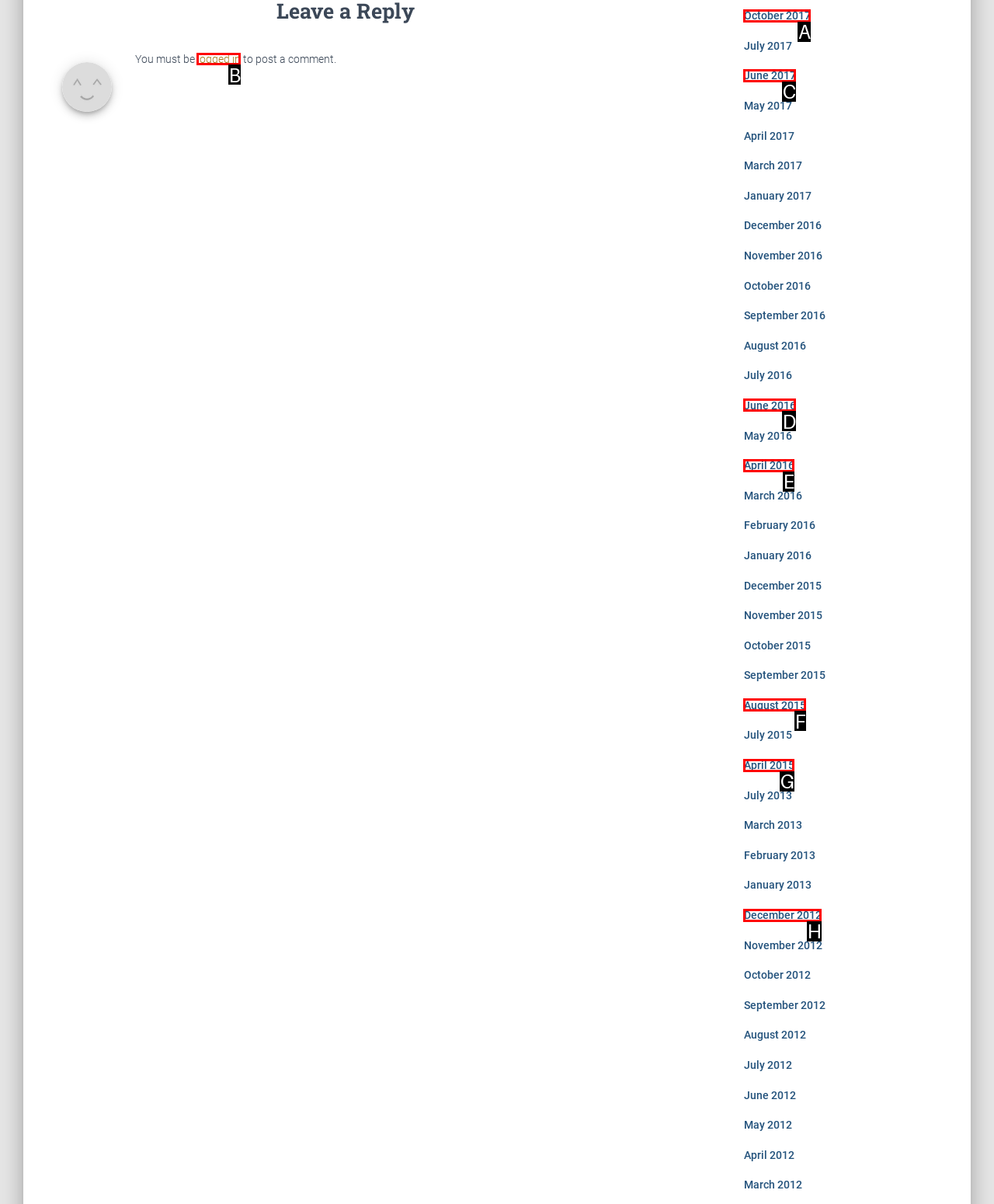Select the letter of the UI element that matches this task: click the logged in link
Provide the answer as the letter of the correct choice.

B